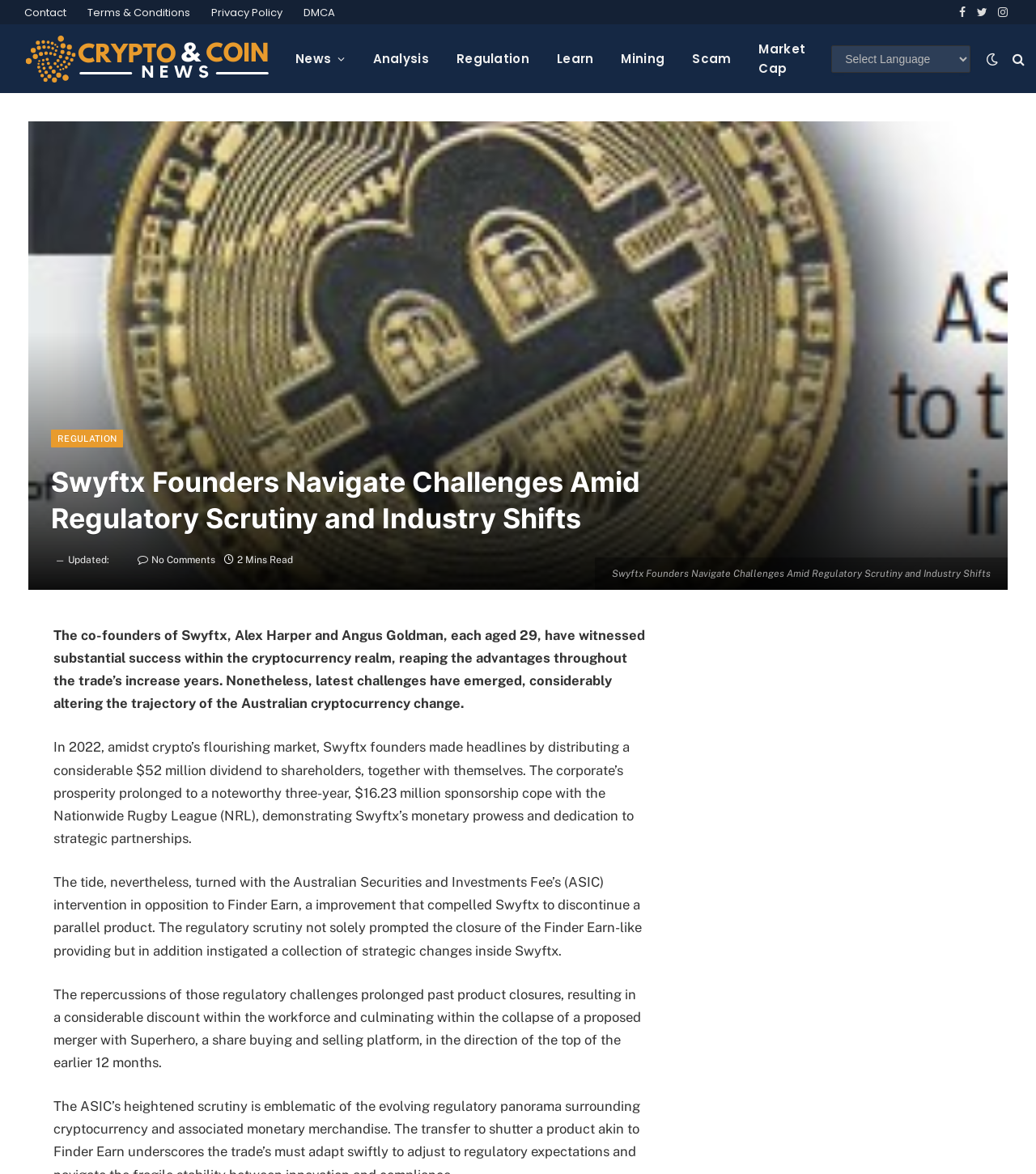Please specify the bounding box coordinates of the area that should be clicked to accomplish the following instruction: "Visit Crypto and Coin". The coordinates should consist of four float numbers between 0 and 1, i.e., [left, top, right, bottom].

[0.023, 0.021, 0.26, 0.079]